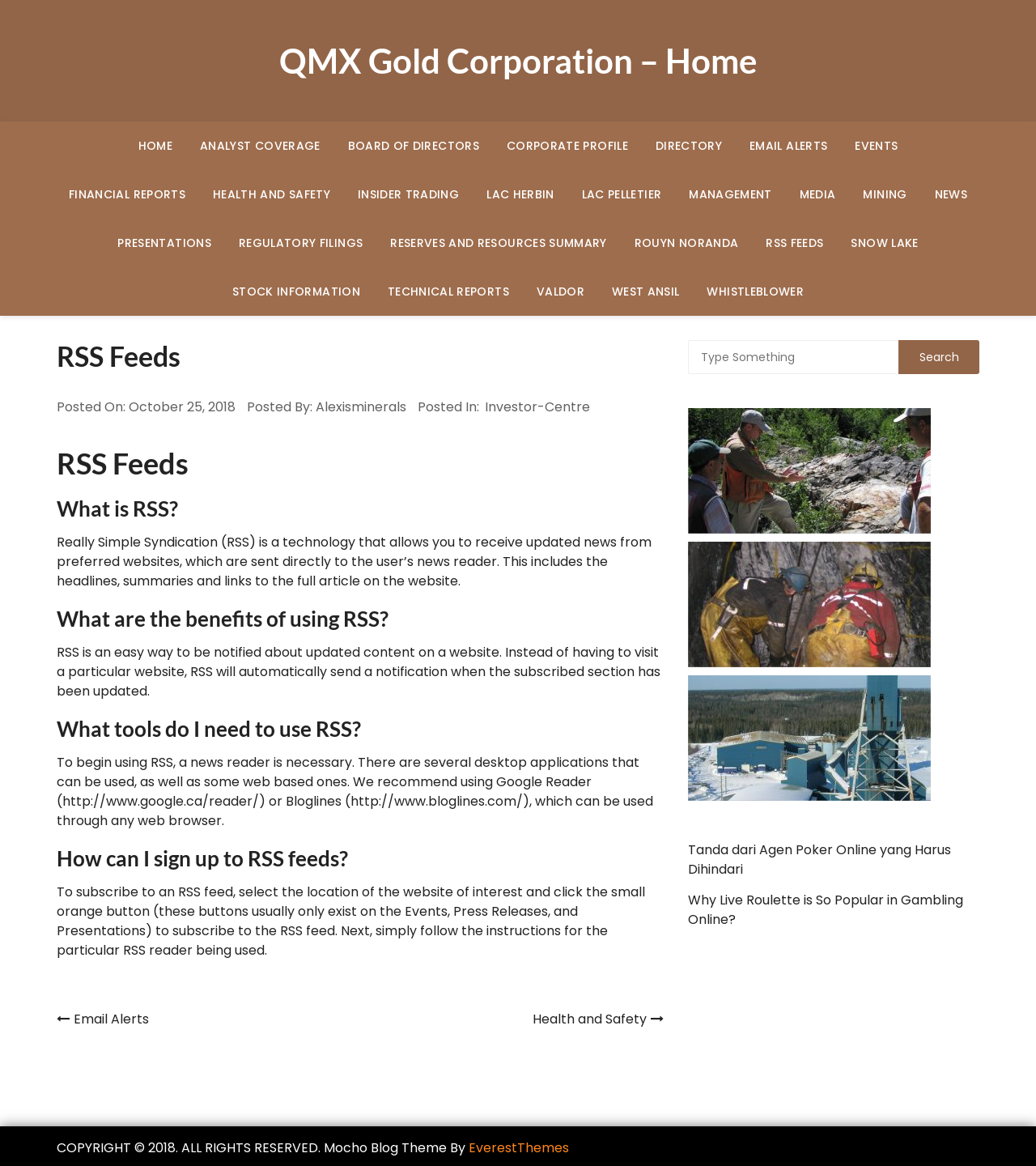Locate the primary heading on the webpage and return its text.

QMX Gold Corporation – Home